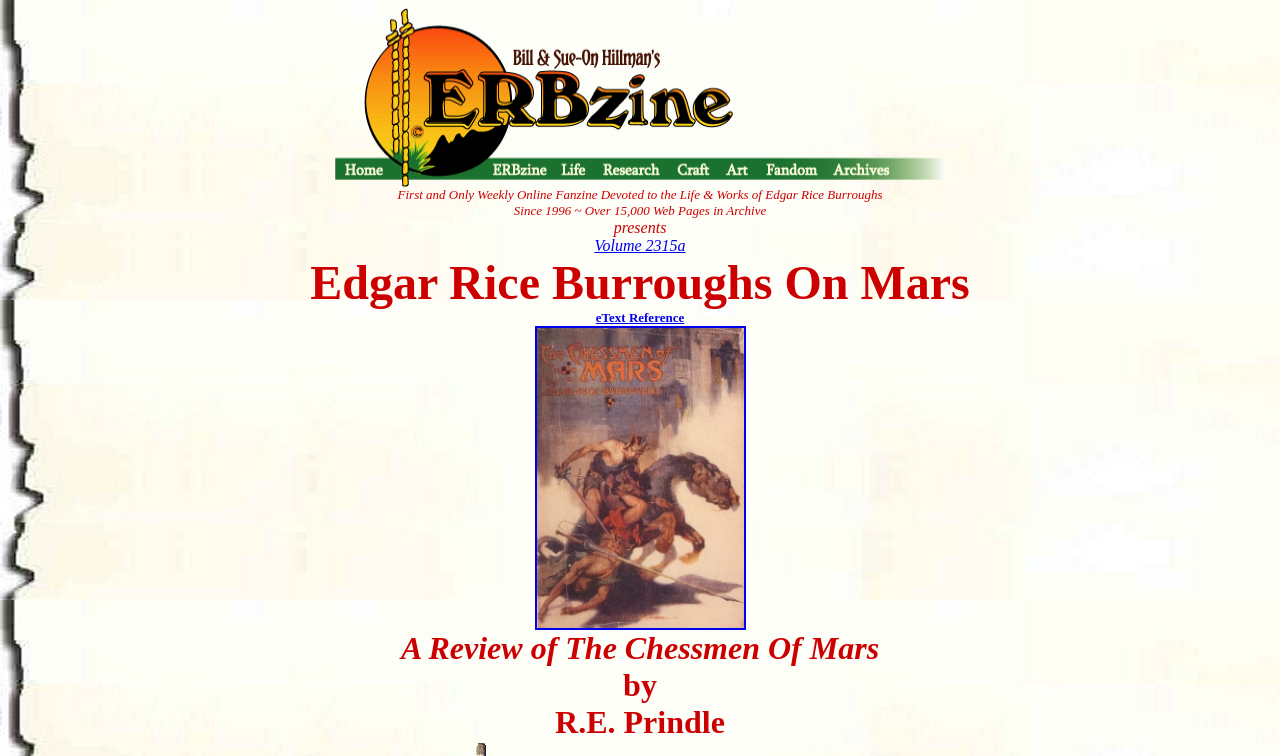What is the name of the reviewer?
We need a detailed and exhaustive answer to the question. Please elaborate.

The static text 'by R.E. Prindle' provides the information about the name of the reviewer, which is R.E. Prindle.